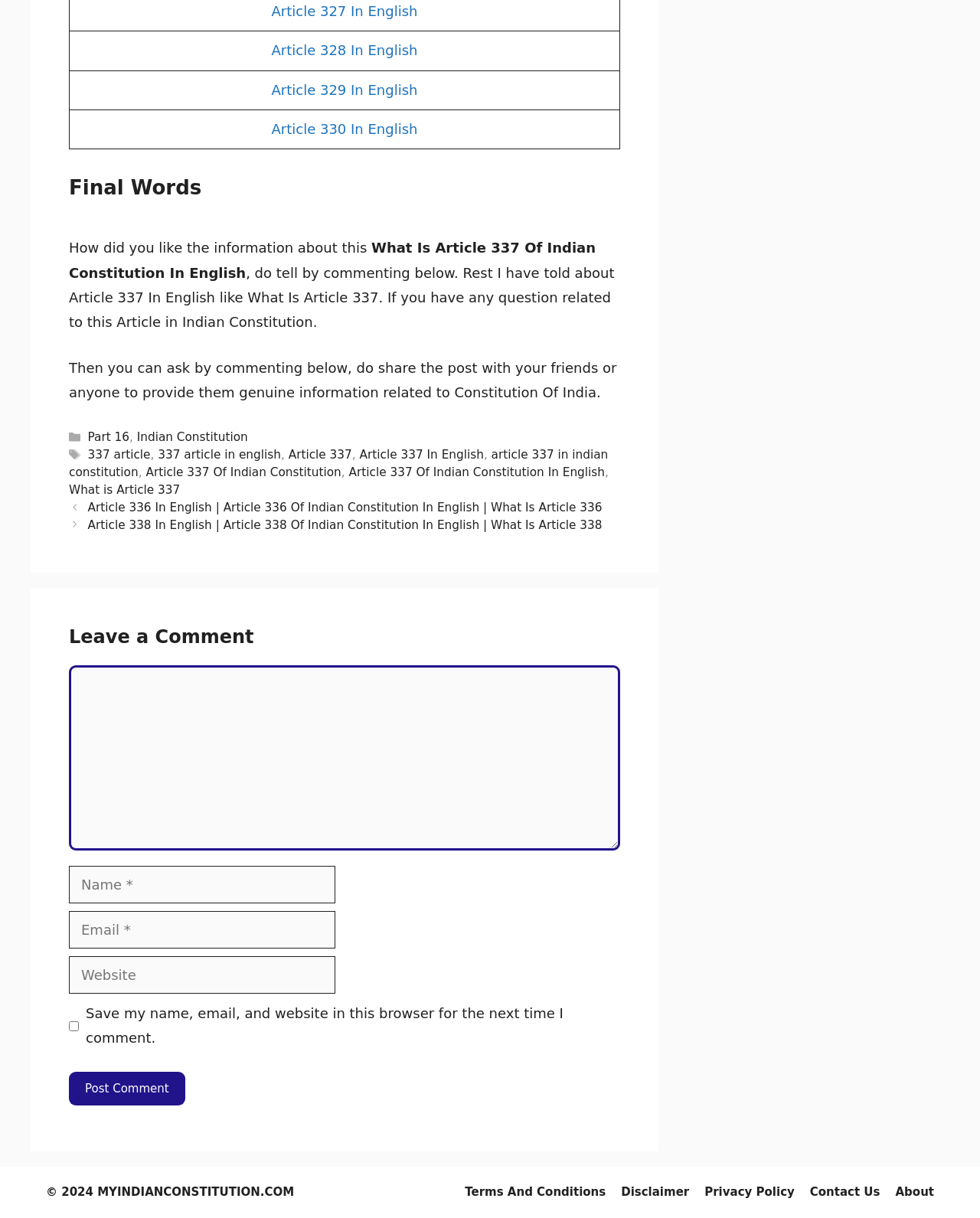Determine the bounding box for the HTML element described here: "Article 337 Of Indian Constitution". The coordinates should be given as [left, top, right, bottom] with each number being a float between 0 and 1.

[0.149, 0.382, 0.348, 0.393]